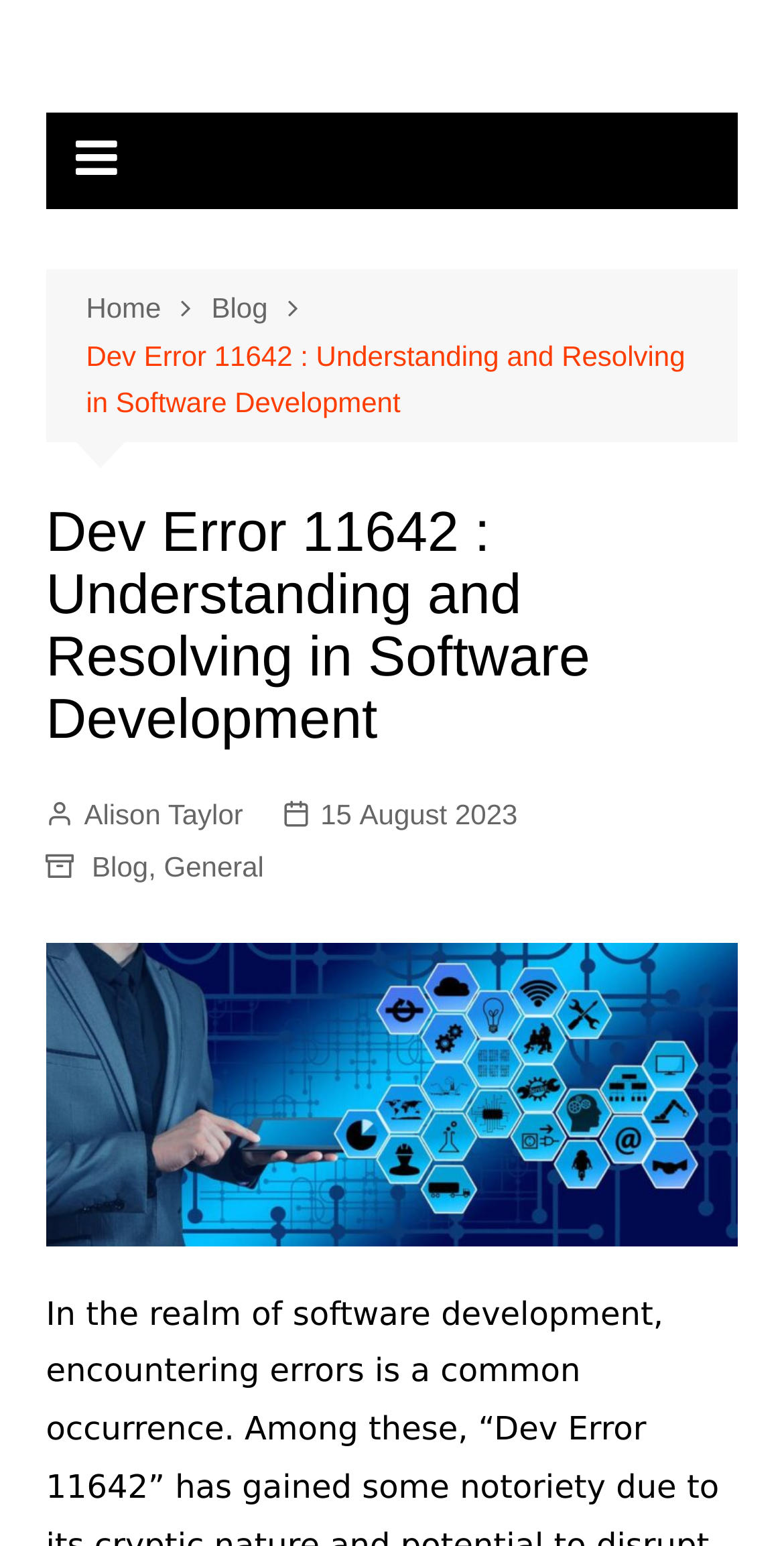When was the blog post published?
Answer with a single word or short phrase according to what you see in the image.

15 August 2023